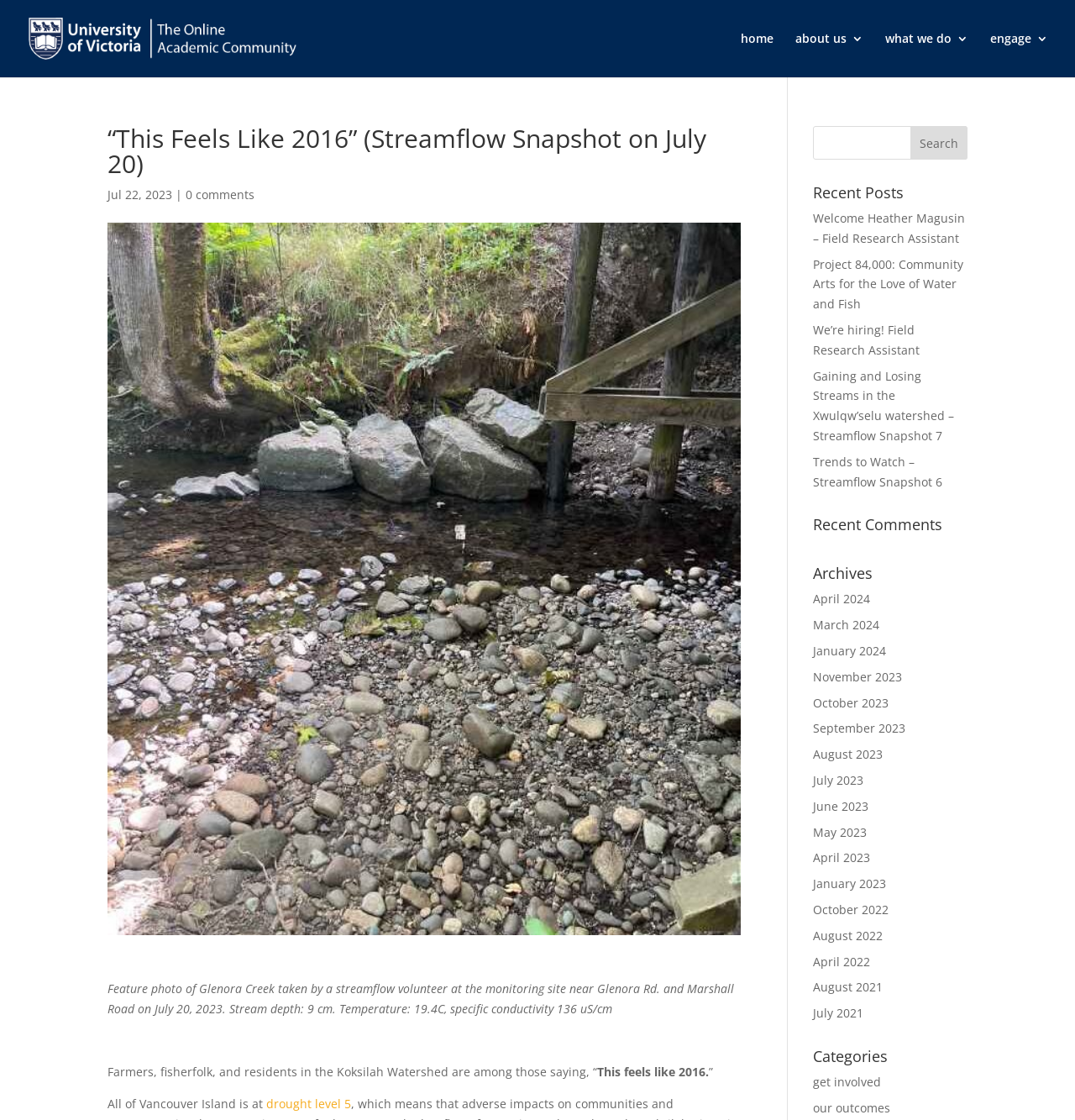Examine the image carefully and respond to the question with a detailed answer: 
What is the current drought level?

I looked at the text and found the mention of 'drought level 5', which indicates that the current drought level is 5.